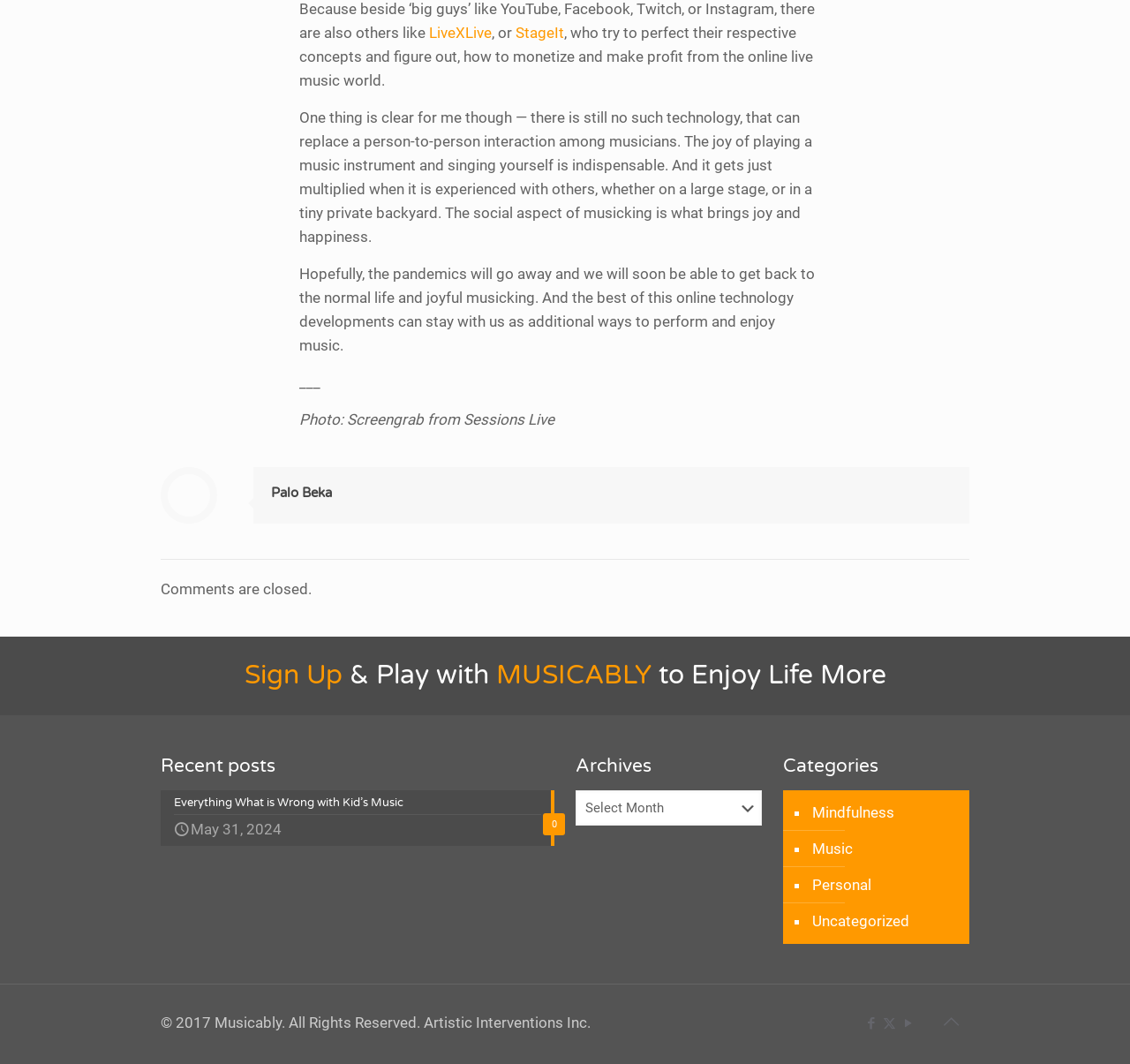What is the name of the website?
Please give a detailed and thorough answer to the question, covering all relevant points.

The heading 'Sign Up & Play with MUSICABLY to Enjoy Life More' suggests that the name of the website is Musicably.